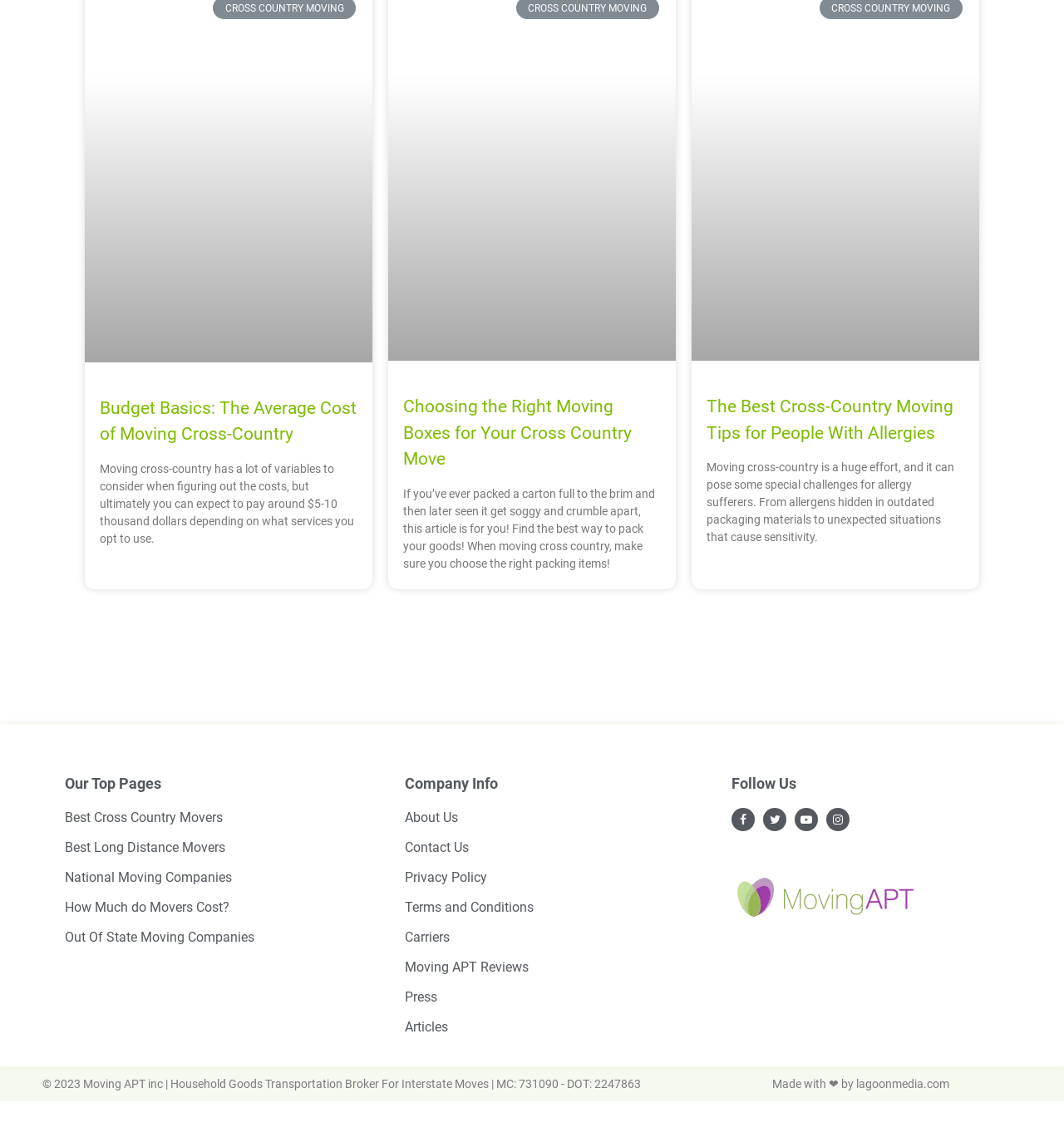Can you identify the bounding box coordinates of the clickable region needed to carry out this instruction: 'Visit the page about the best cross country movers'? The coordinates should be four float numbers within the range of 0 to 1, stated as [left, top, right, bottom].

[0.061, 0.704, 0.352, 0.721]